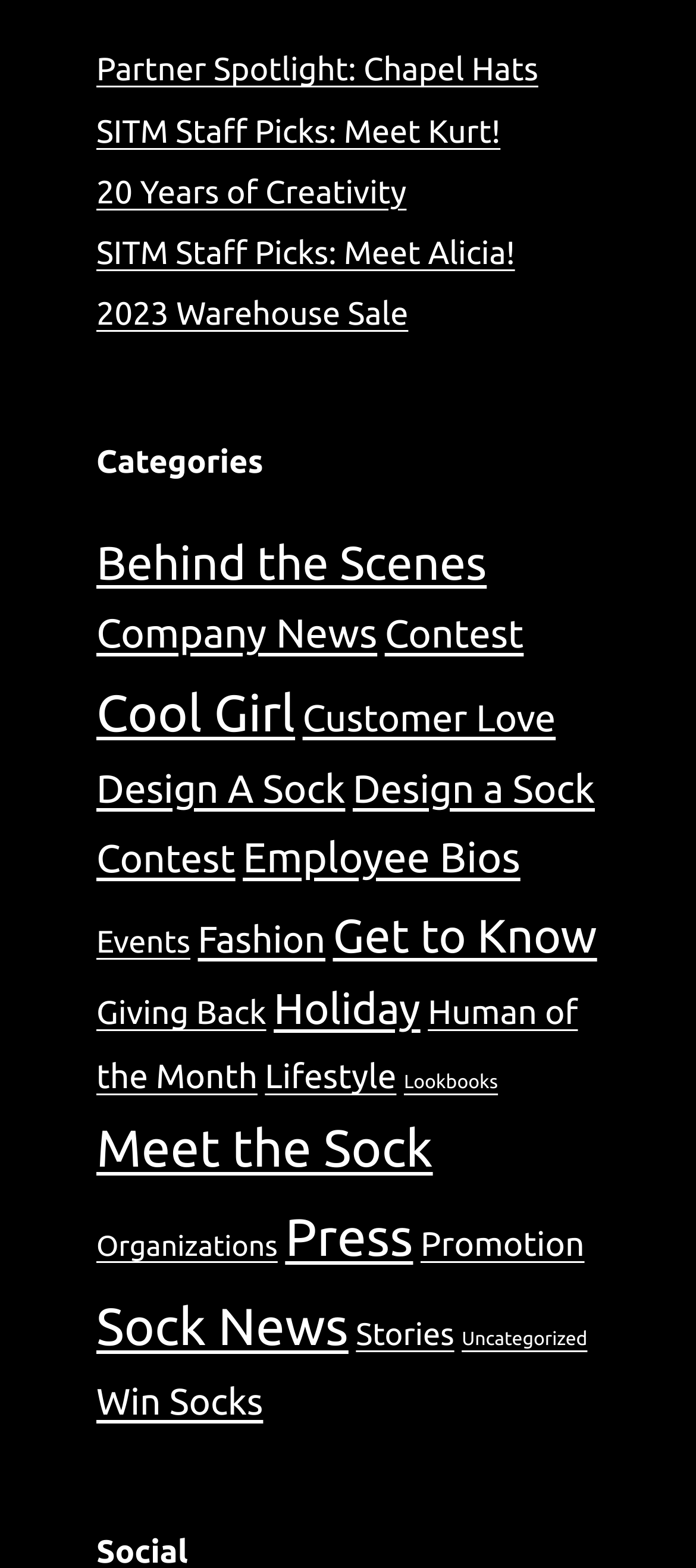Find the bounding box coordinates of the element's region that should be clicked in order to follow the given instruction: "View Partner Spotlight: Chapel Hats". The coordinates should consist of four float numbers between 0 and 1, i.e., [left, top, right, bottom].

[0.138, 0.033, 0.773, 0.056]